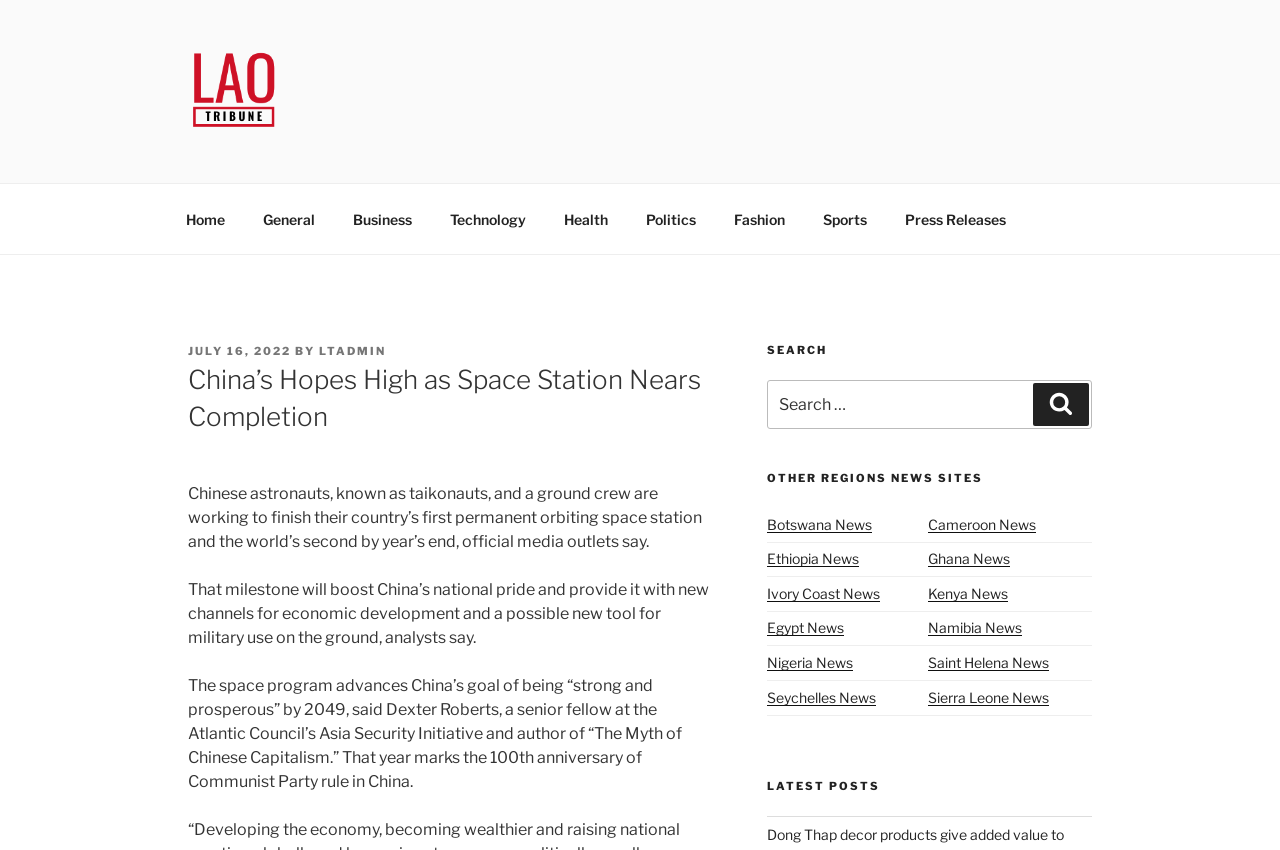Look at the image and answer the question in detail:
What is the goal of China's space program?

According to the article, the space program advances China's goal of being 'strong and prosperous' by 2049, which marks the 100th anniversary of Communist Party rule in China.